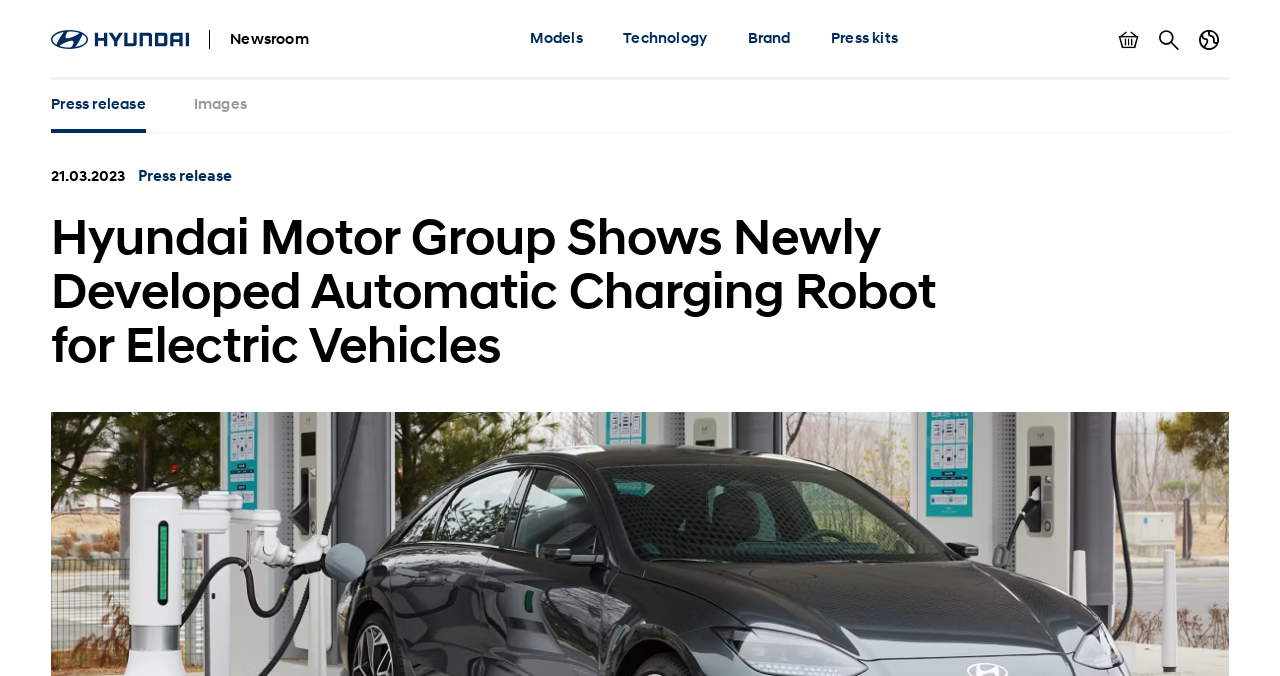Examine the screenshot and answer the question in as much detail as possible: What is the purpose of the button with the icon ?

The button with the icon  is labeled as 'Country switch', indicating that its purpose is to allow users to switch between different countries or regions.